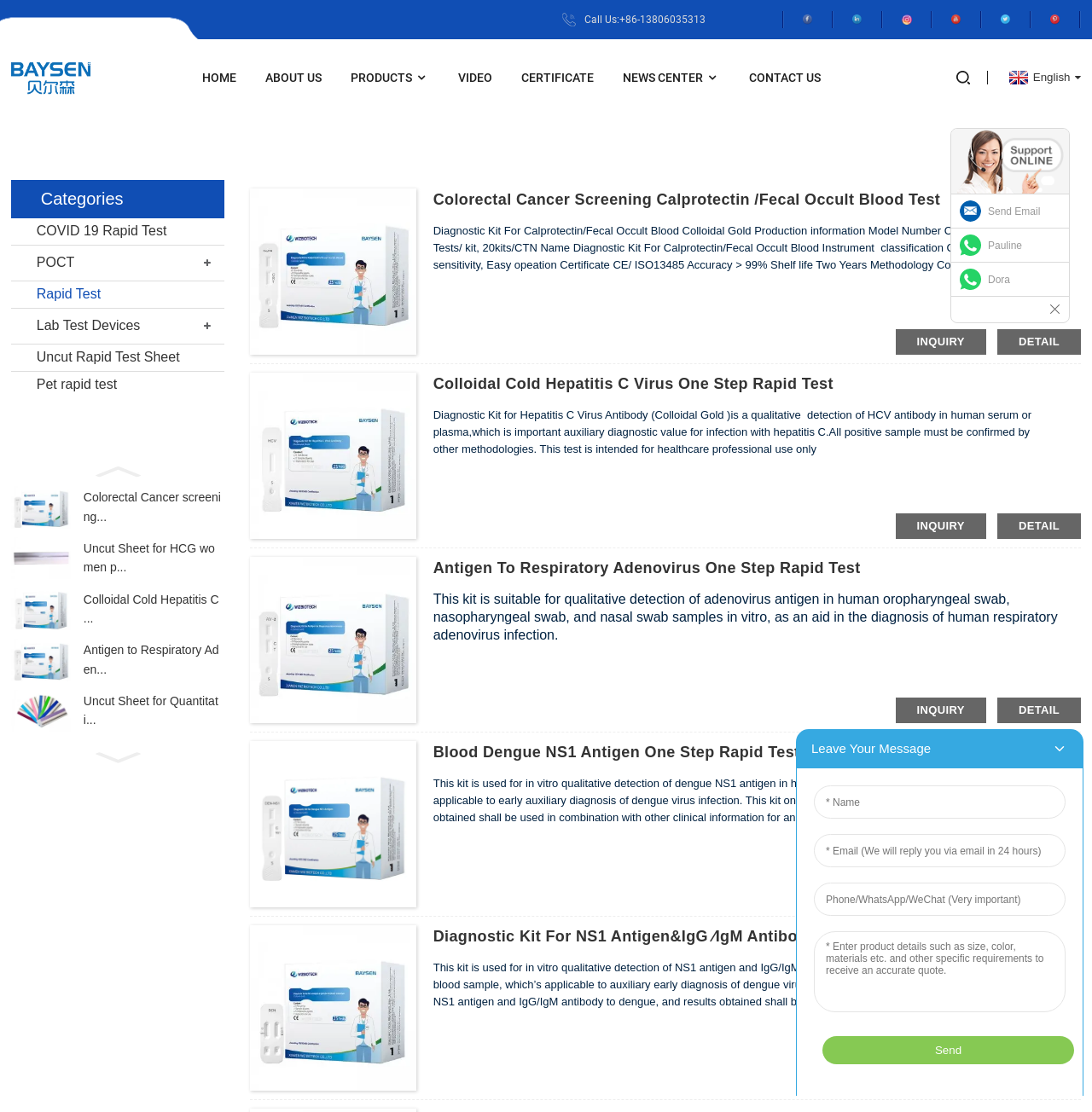Generate a thorough caption that explains the contents of the webpage.

This webpage is about a rapid test factory in China that manufactures and supplies various rapid test kits. At the top of the page, there are social media links, including Facebook, LinkedIn, Instagram, YouTube, Twitter, and Pinterest, accompanied by their respective icons. Below these links, there is a "Call Us" link with a phone number. 

To the left of the social media links, there is a logo with a link to the homepage. The navigation menu is located below the logo, with links to "HOME", "ABOUT US", "PRODUCTS", "VIDEO", "CERTIFICATE", "NEWS CENTER", and "CONTACT US". 

On the right side of the page, there is a language selection link with the option to switch to English. 

The main content of the page is divided into two sections. The first section has a heading "Categories" and lists several categories of rapid test kits, including "COVID 19 Rapid Test", "POCT", "Rapid Test", "Lab Test Devices", "Uncut Rapid Test Sheet", and "Pet rapid test". 

The second section displays several product showcases, each with an image, a heading, and a brief description. The products showcased include "Colorectal Cancer screening calprotectin /Fecal Occult Blood Test", "Uncut Sheet for HCG women pregnancy rapid test kit", "Colloidal Cold Hepatitis C Virus One Step Rapid test", and others. Each product showcase has links to "INQUIRY" and "DETAIL" for further information. 

At the bottom of the page, there are buttons to navigate through the product showcases, but they are currently disabled.